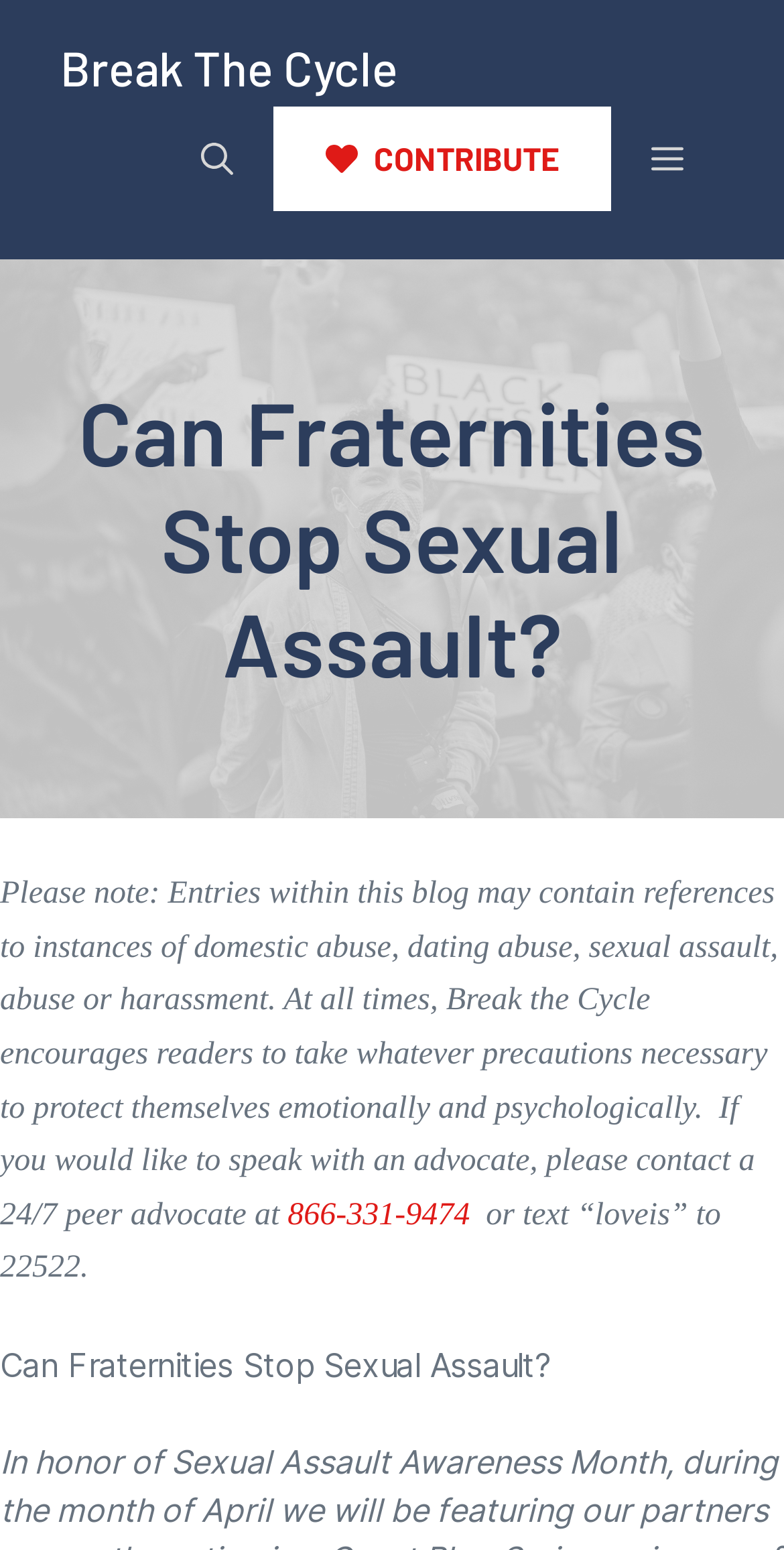What is the name of the organization?
Refer to the image and answer the question using a single word or phrase.

Break The Cycle